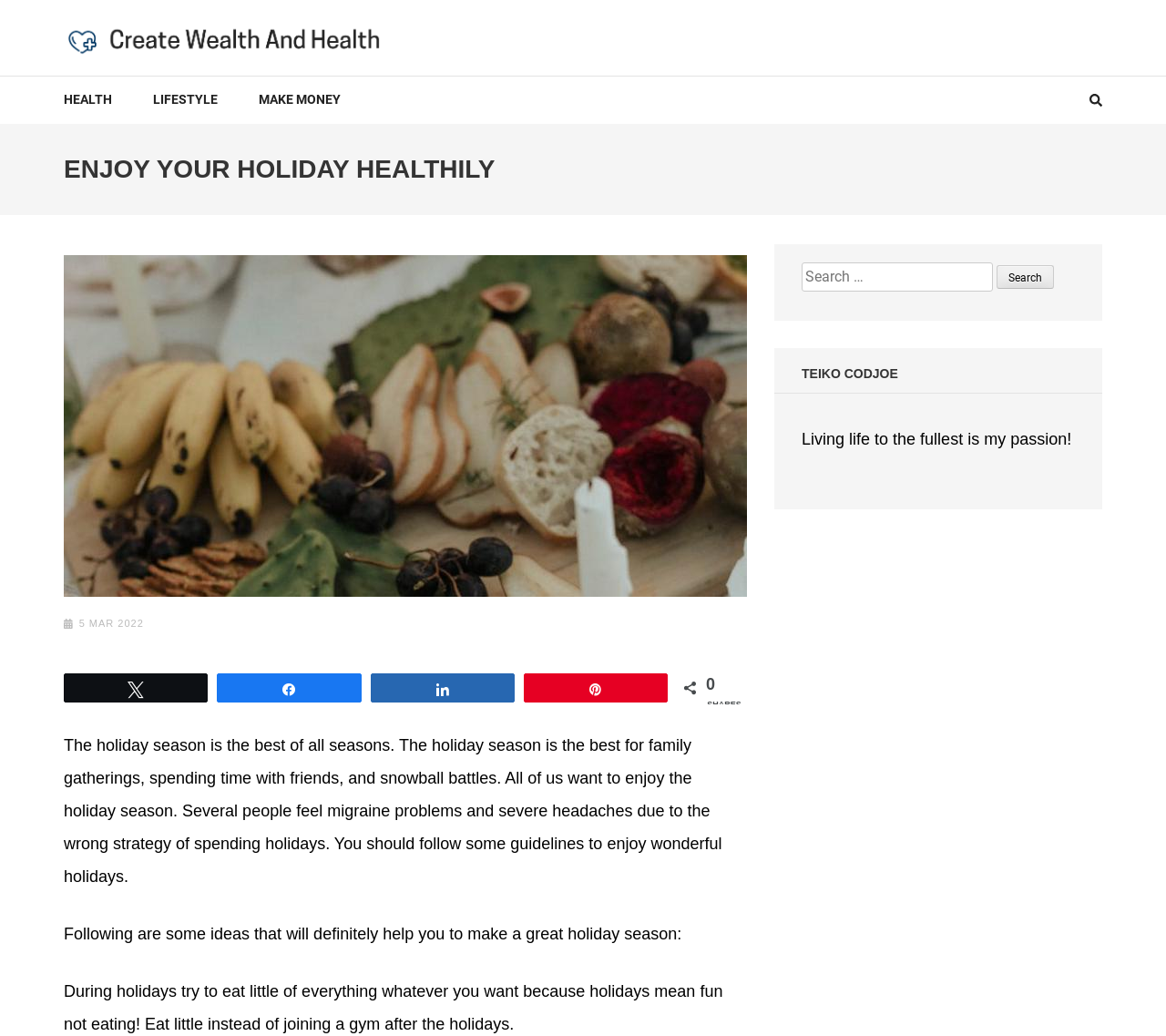Please indicate the bounding box coordinates for the clickable area to complete the following task: "View upcoming events". The coordinates should be specified as four float numbers between 0 and 1, i.e., [left, top, right, bottom].

None